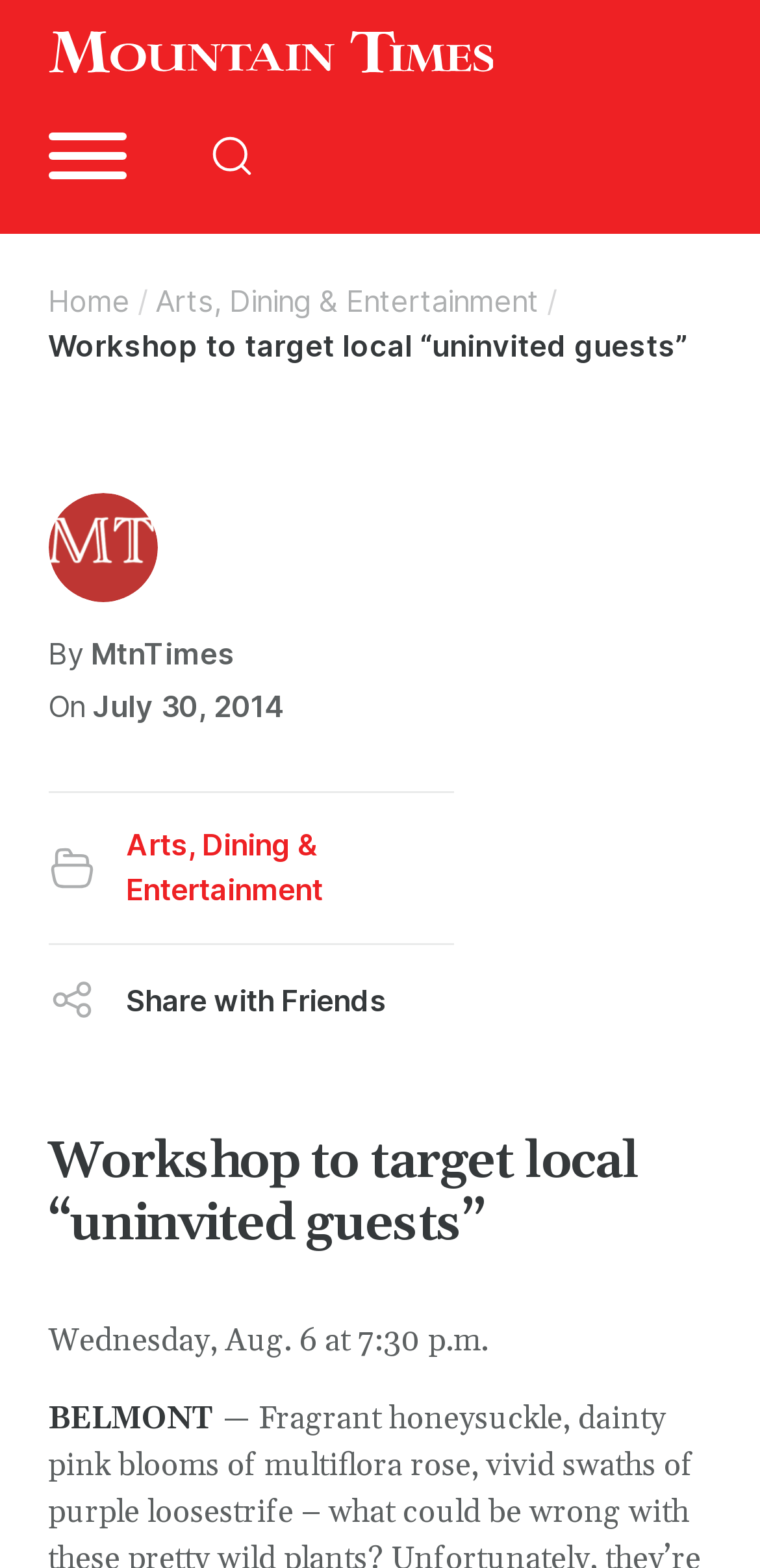What is the date of the workshop?
Identify the answer in the screenshot and reply with a single word or phrase.

Aug. 6